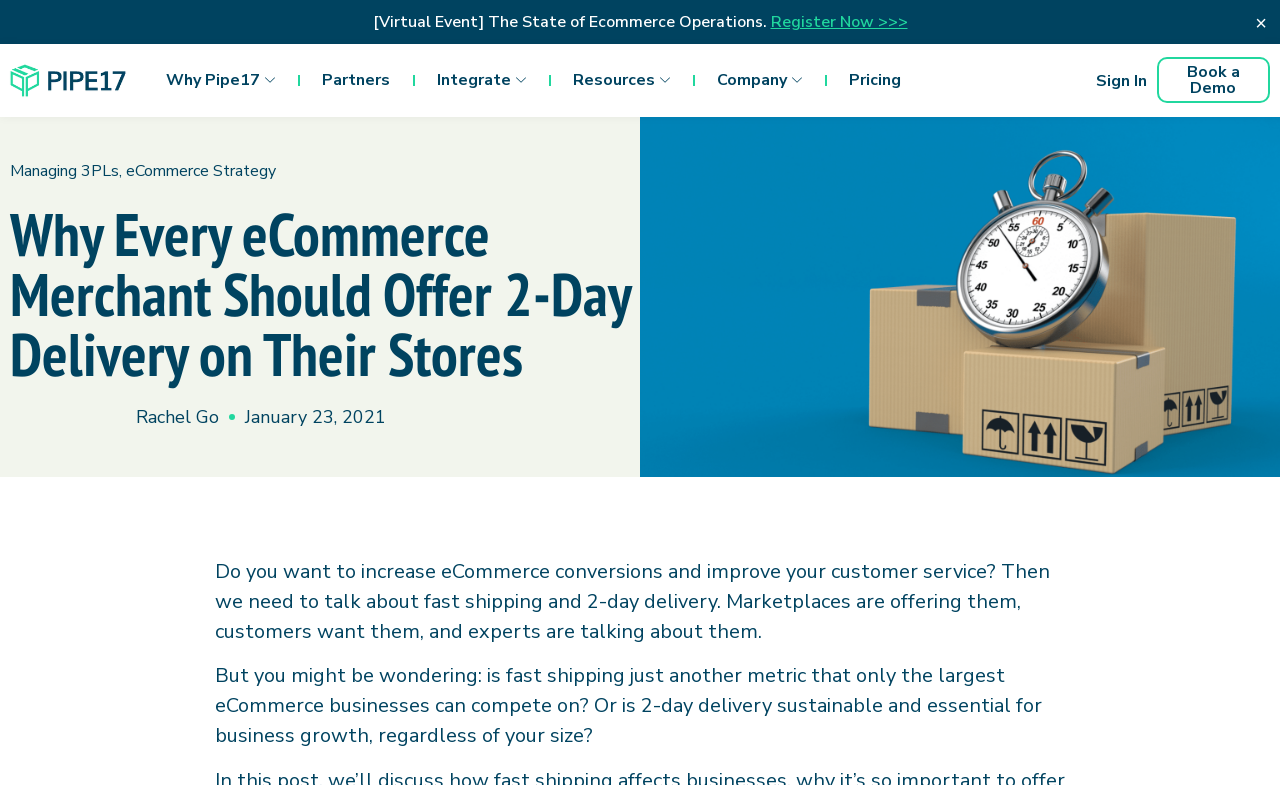Respond to the question below with a concise word or phrase:
What is the company logo located at?

Top left corner